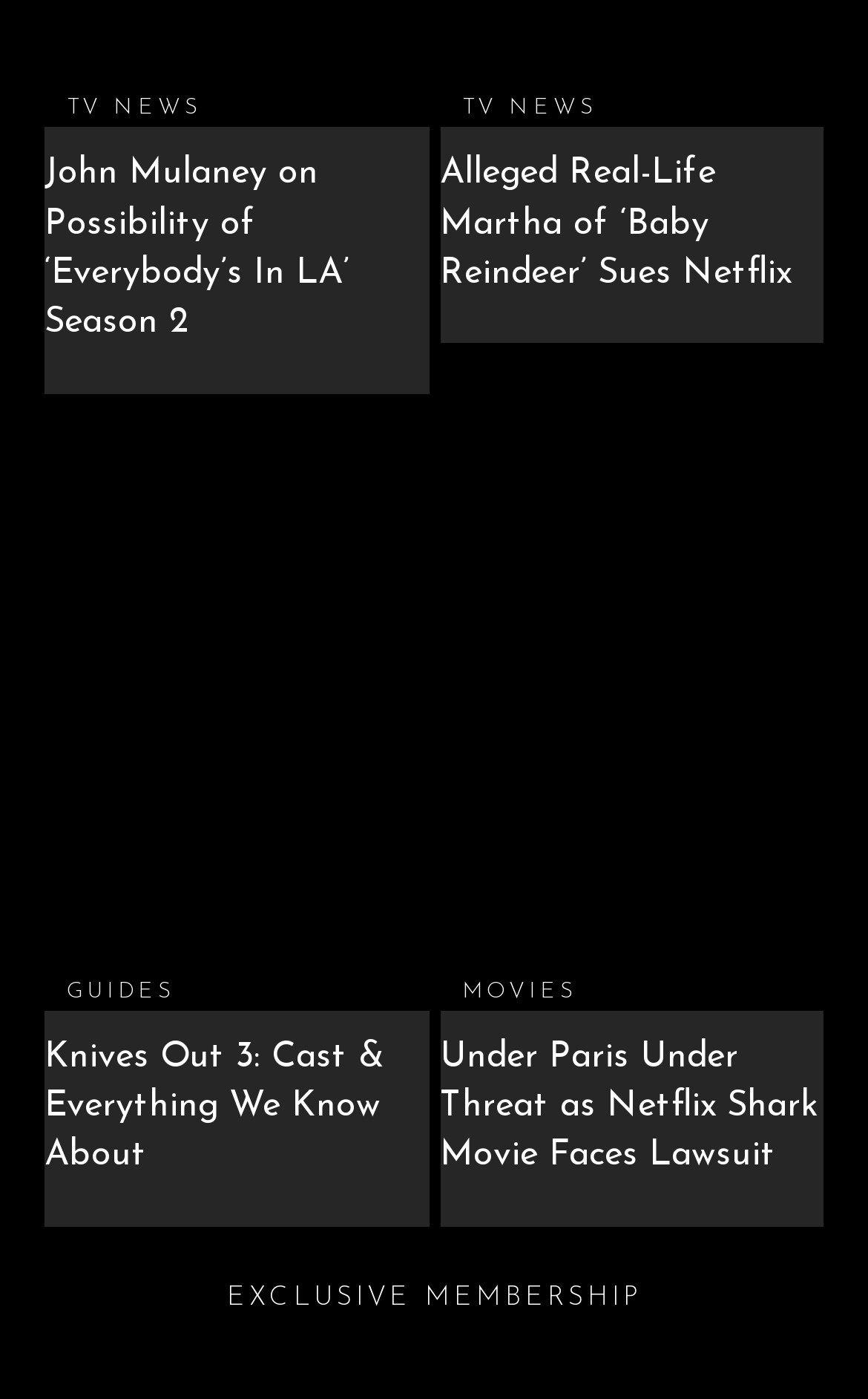Determine the bounding box coordinates for the area that should be clicked to carry out the following instruction: "Read about John Mulaney on Possibility of ‘Everybody’s In LA’ Season 2".

[0.051, 0.112, 0.403, 0.244]